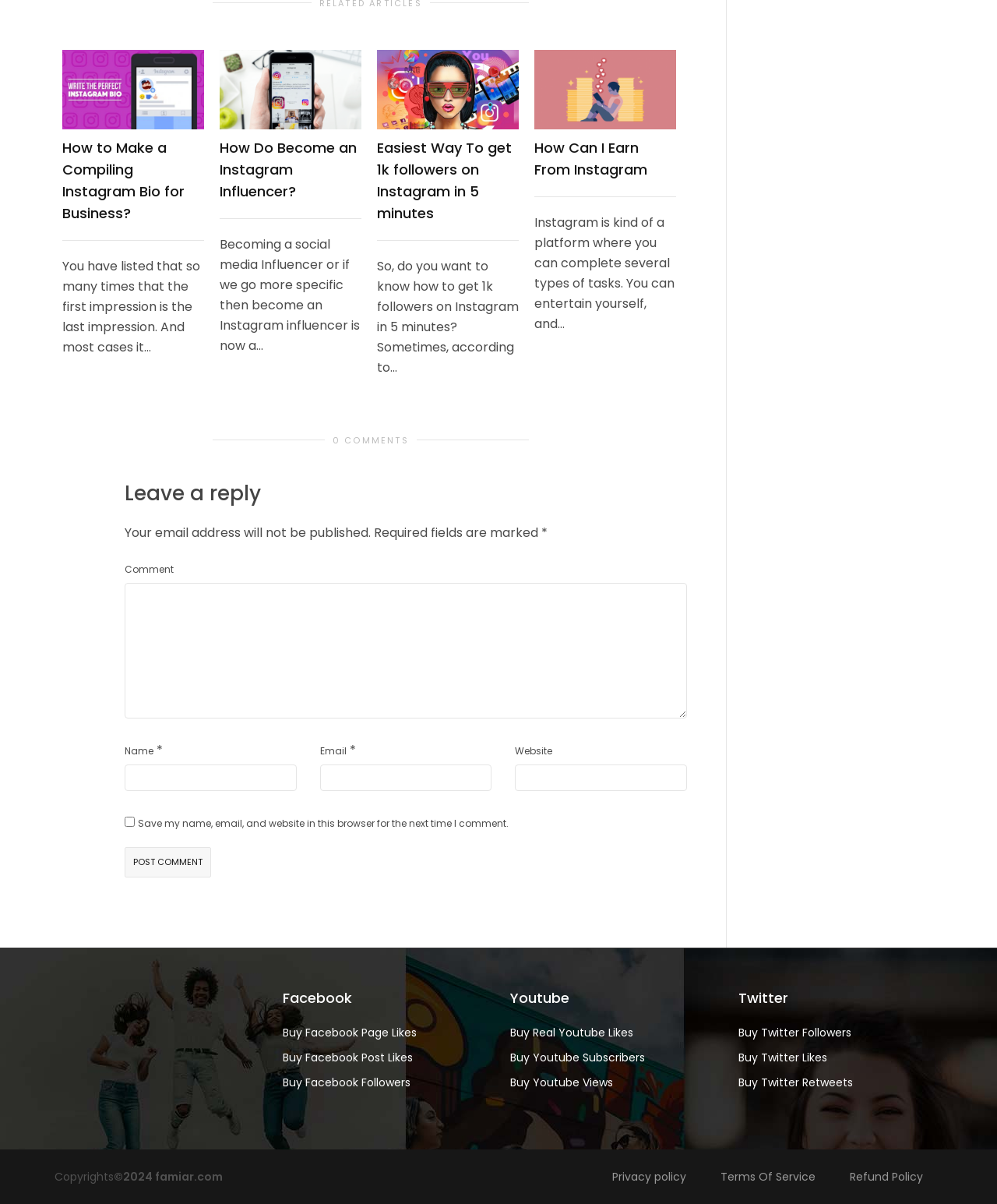Identify the bounding box coordinates for the UI element described by the following text: "Buy Real Youtube Likes". Provide the coordinates as four float numbers between 0 and 1, in the format [left, top, right, bottom].

[0.512, 0.847, 0.717, 0.868]